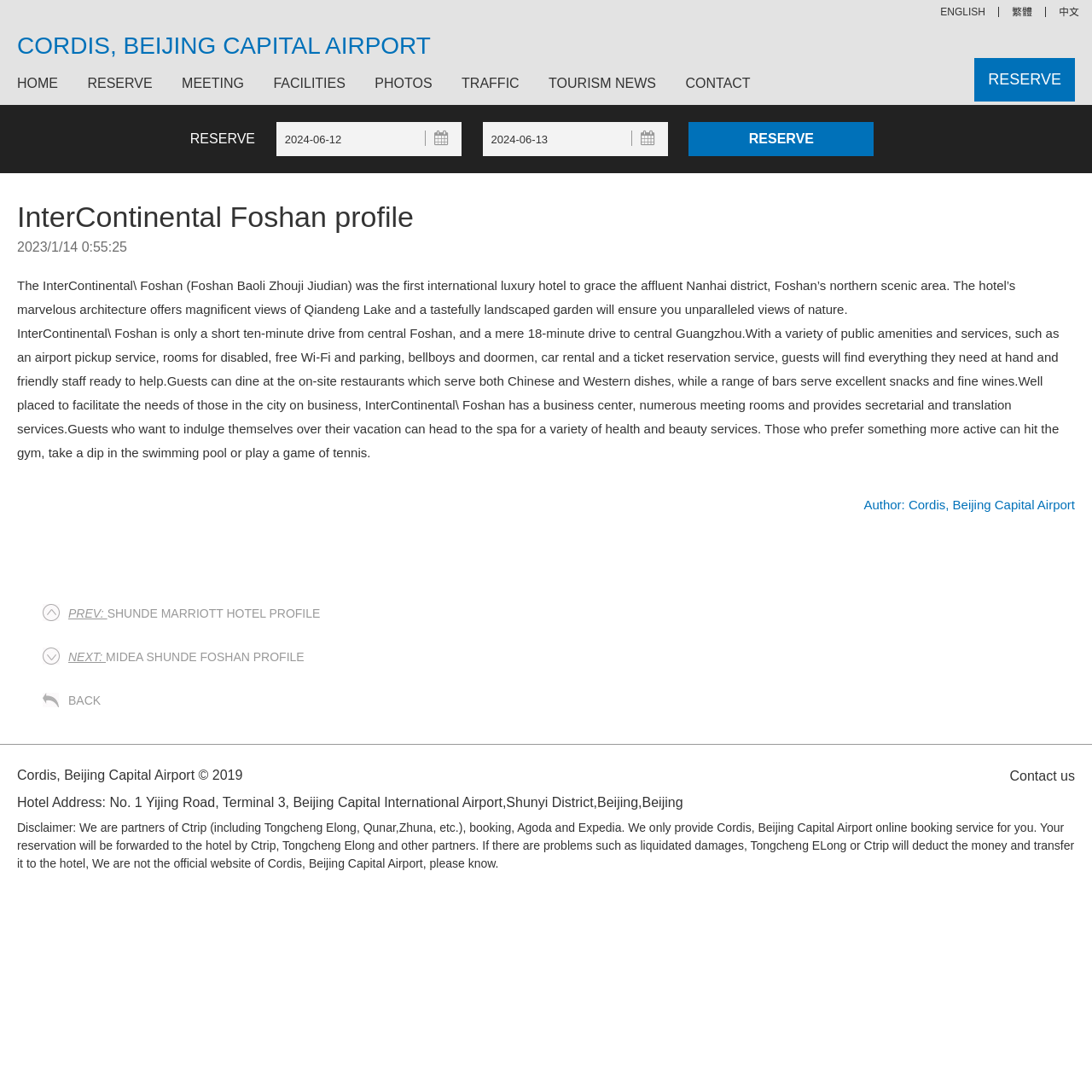Determine the coordinates of the bounding box for the clickable area needed to execute this instruction: "Contact the hotel".

[0.616, 0.067, 0.687, 0.086]